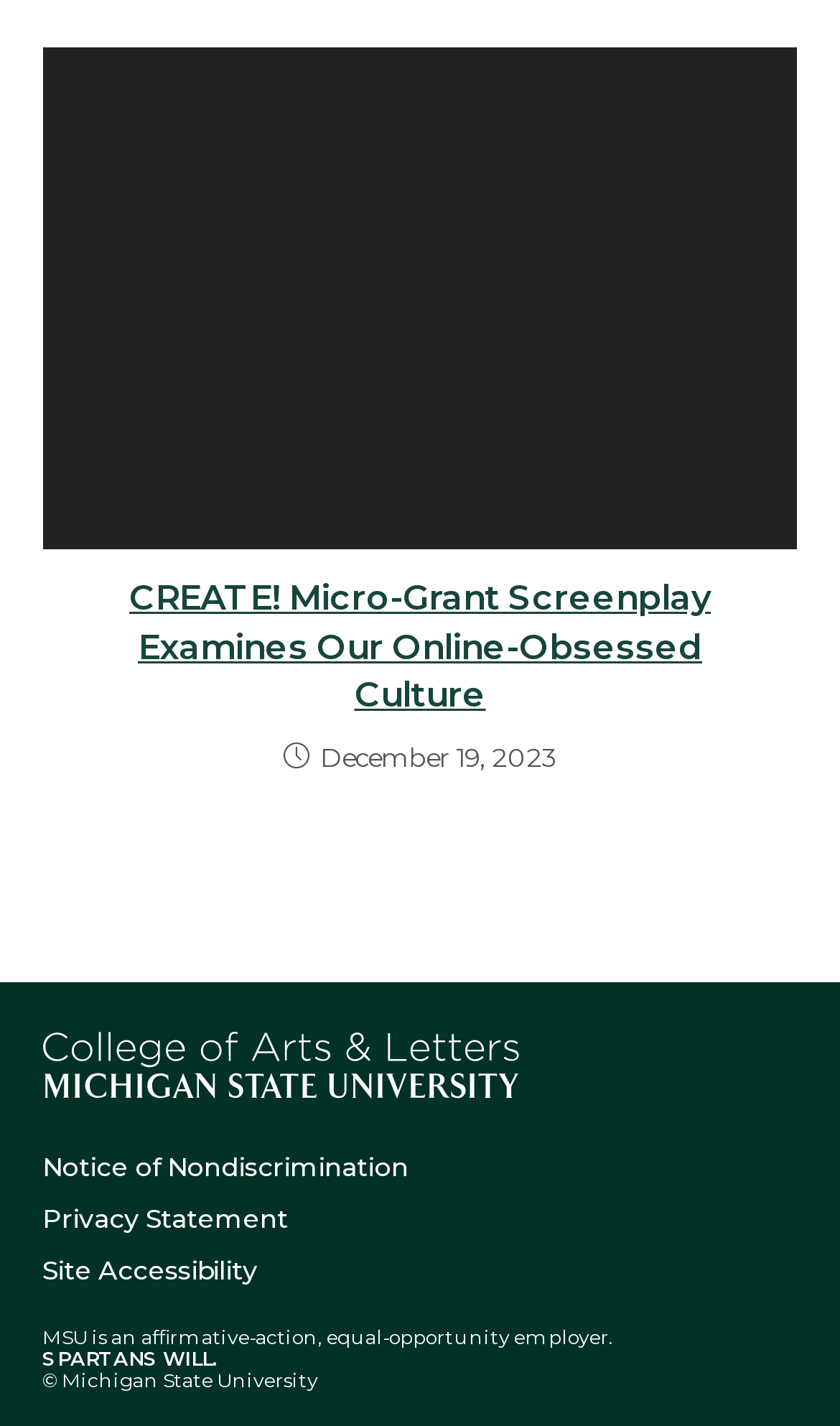Answer the question briefly using a single word or phrase: 
What is the topic of the article?

CREATE! Micro-Grant Screenplay